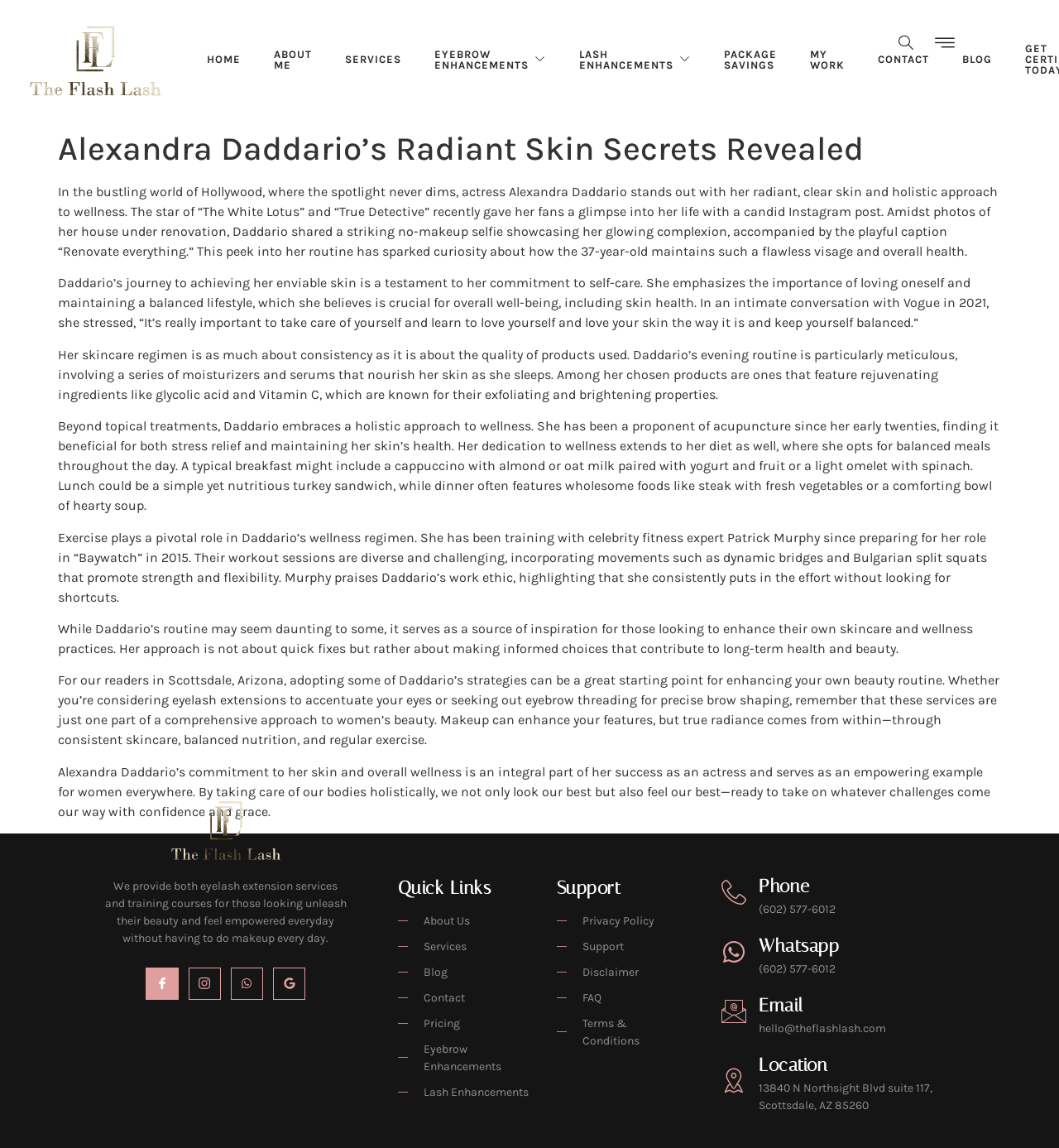What is Alexandra Daddario's approach to wellness?
Provide an in-depth answer to the question, covering all aspects.

Based on the text, Alexandra Daddario's approach to wellness is holistic, which means she focuses on taking care of her overall health and well-being, including her skin, diet, exercise, and mental health, rather than just focusing on one aspect of her health.